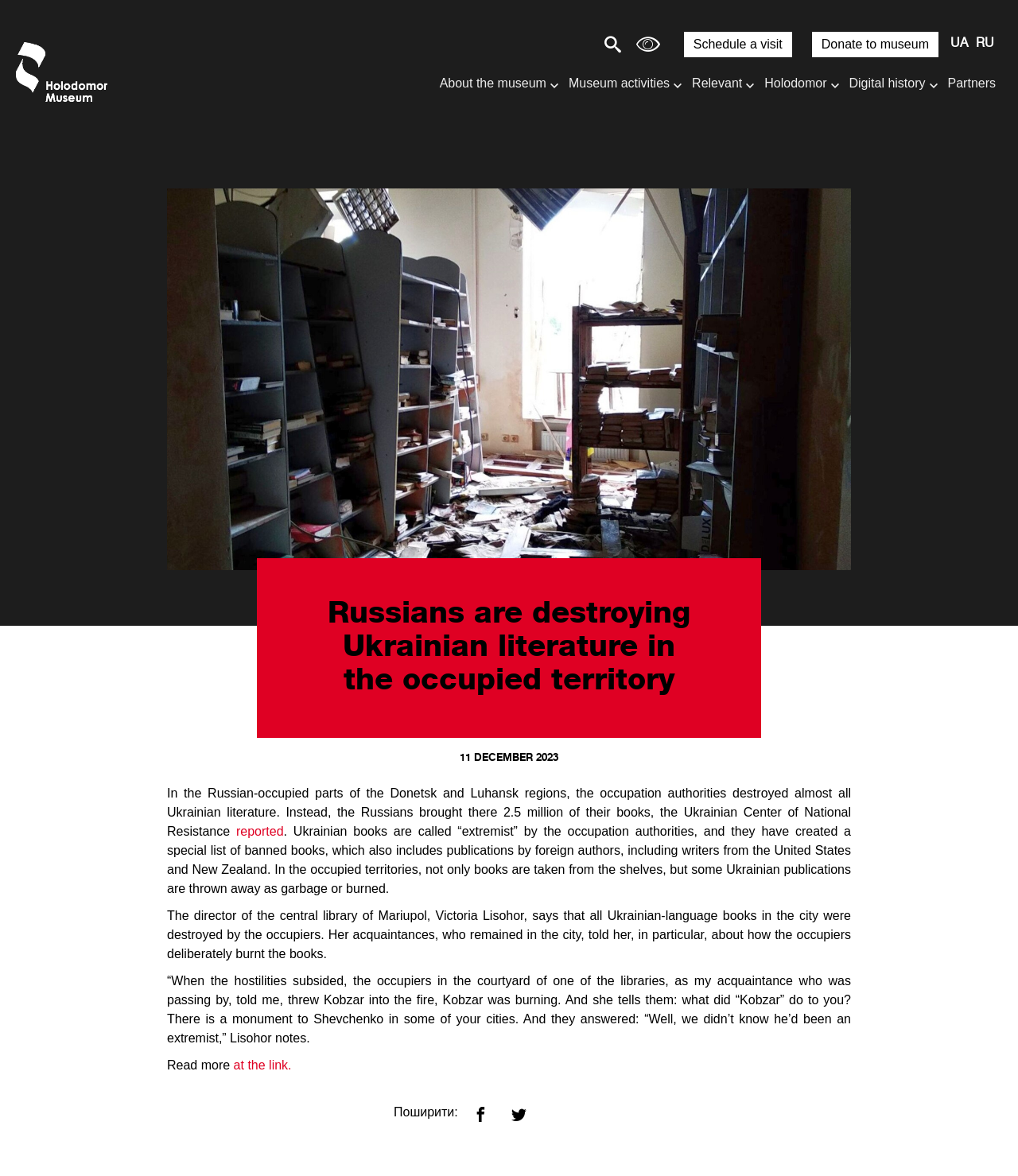Refer to the image and provide an in-depth answer to the question:
What is the date of the article?

I found a StaticText element with the text '11 DECEMBER 2023' which appears to be the date of the article.